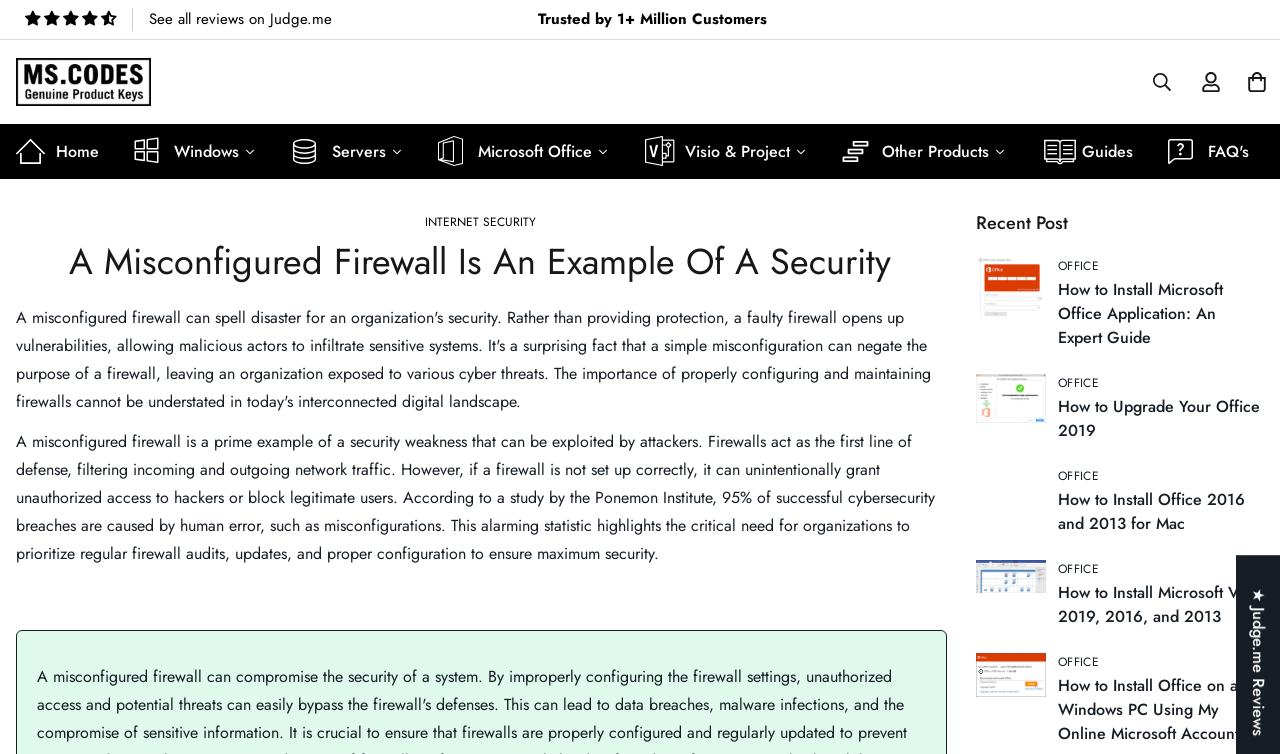Use a single word or phrase to answer the following:
What is the main topic of the webpage?

Firewall security